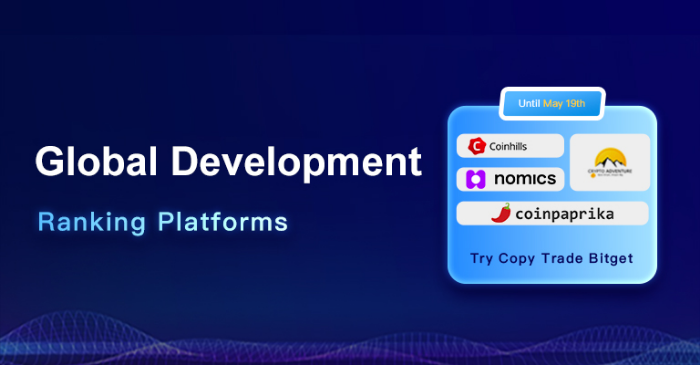How many ranking platforms' logos are displayed?
Look at the screenshot and respond with one word or a short phrase.

More than 4